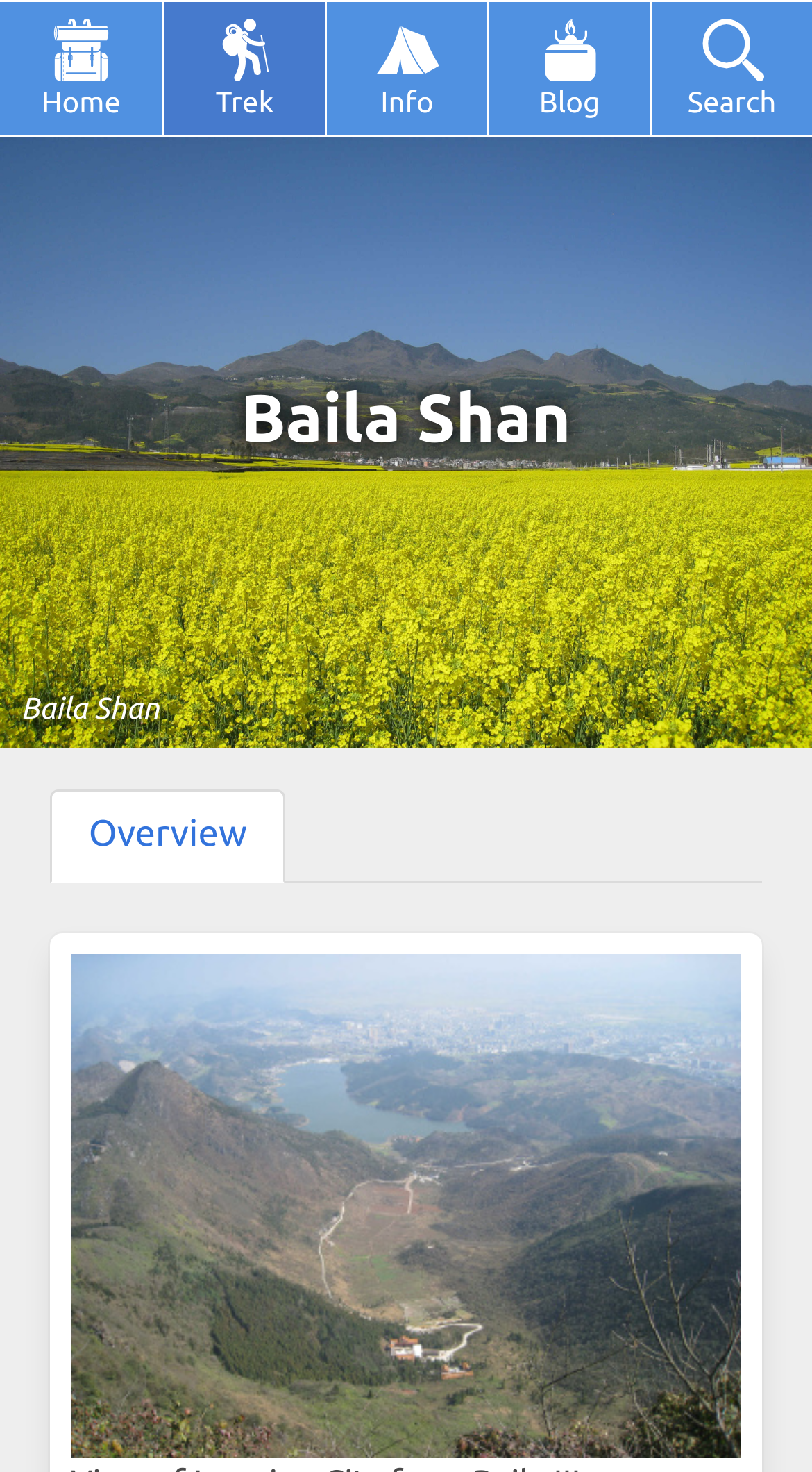Describe in detail what you see on the webpage.

The webpage is about Baila Shan and TrekYunnan. At the top, there is a navigation menu with five links: "Home", "Trek", "Info", "Blog", and "Search", each accompanied by a small image. These links are evenly spaced and span the entire width of the page.

Below the navigation menu, there are two large images that occupy the full width of the page. They are stacked on top of each other, taking up a significant portion of the page's vertical space.

The main content of the page is headed by a large heading that reads "Baila Shan", which is centered at the top of the content section. Below the heading, there is a link to "Overview" accompanied by a small image. This link is positioned near the top-left corner of the content section.

There is also a large image at the bottom of the page, which takes up almost the entire width and height of the remaining space.